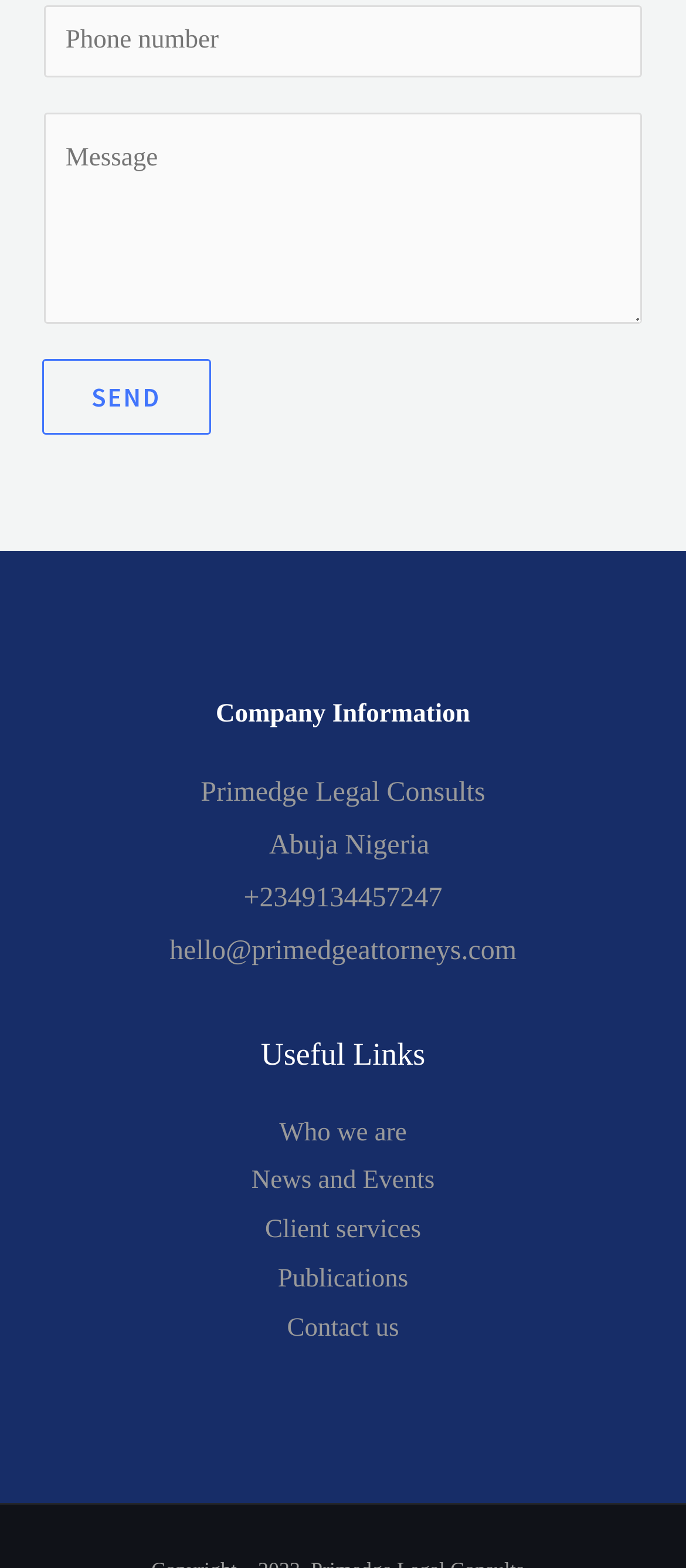Using the image as a reference, answer the following question in as much detail as possible:
What is the phone number?

The phone number can be found in the static text element with the text '+2349134457247' which is located below the company name and address.